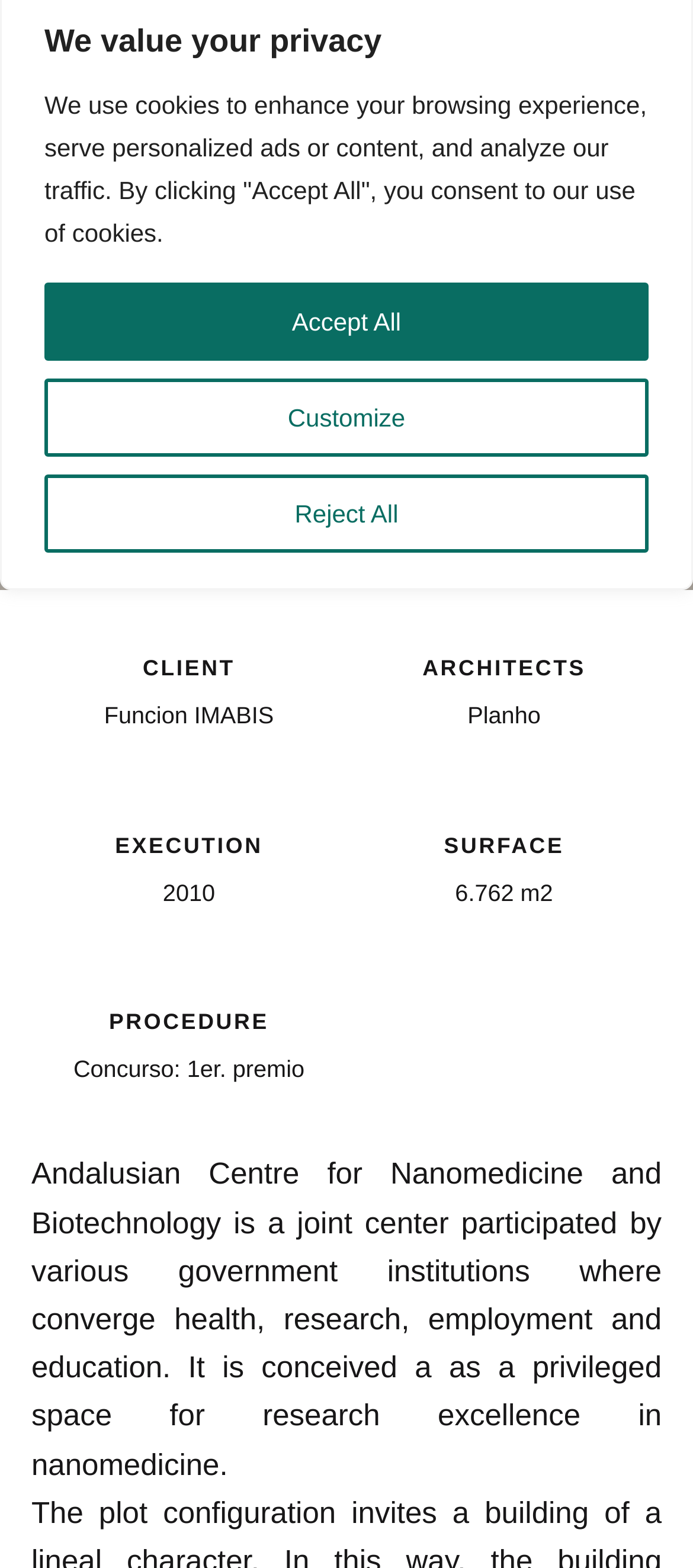Identify the bounding box of the UI component described as: "Team".

[0.119, 0.656, 0.242, 0.681]